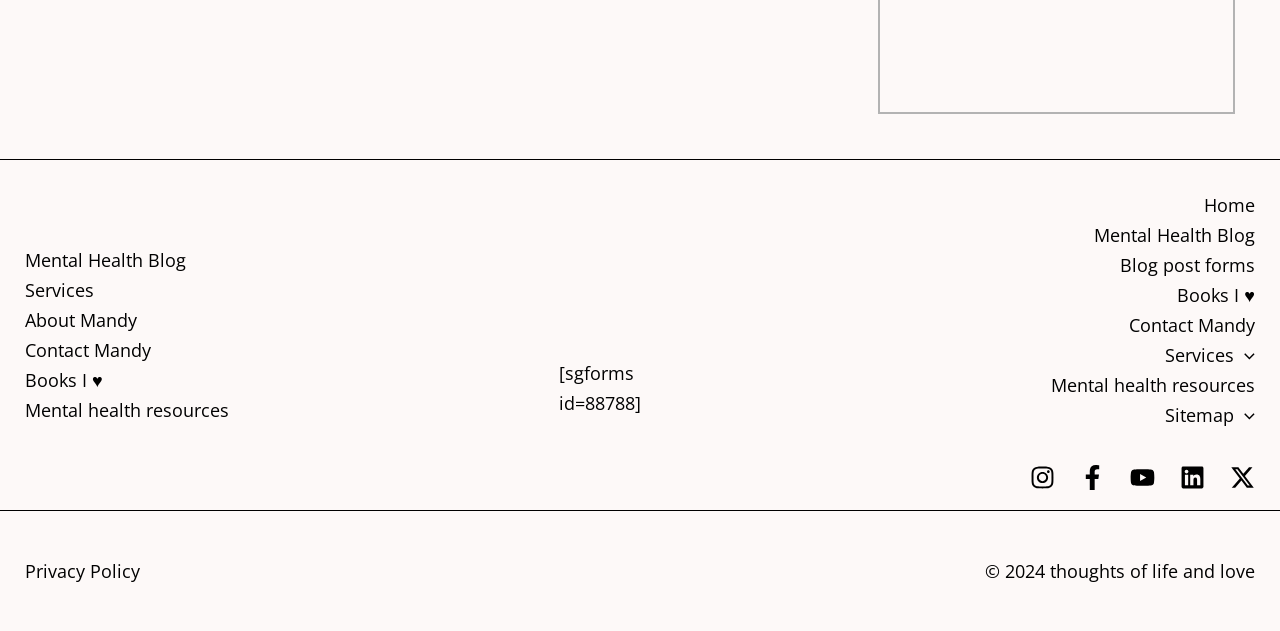Answer the question with a single word or phrase: 
What is the purpose of the 'Menu Toggle'?

To expand menu